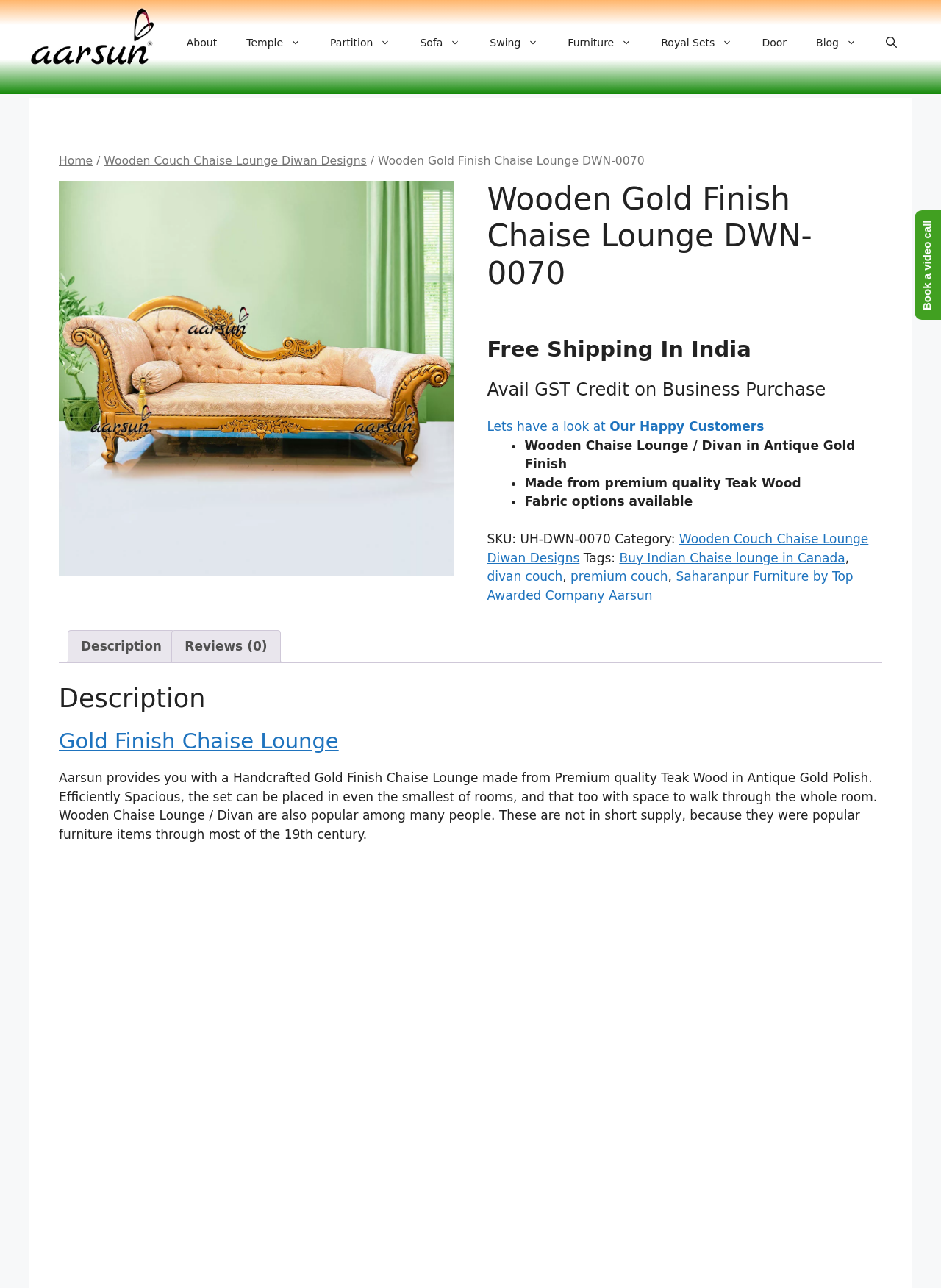Please mark the bounding box coordinates of the area that should be clicked to carry out the instruction: "View the 'Wooden Couch Chaise Lounge Diwan Designs' category".

[0.518, 0.413, 0.923, 0.439]